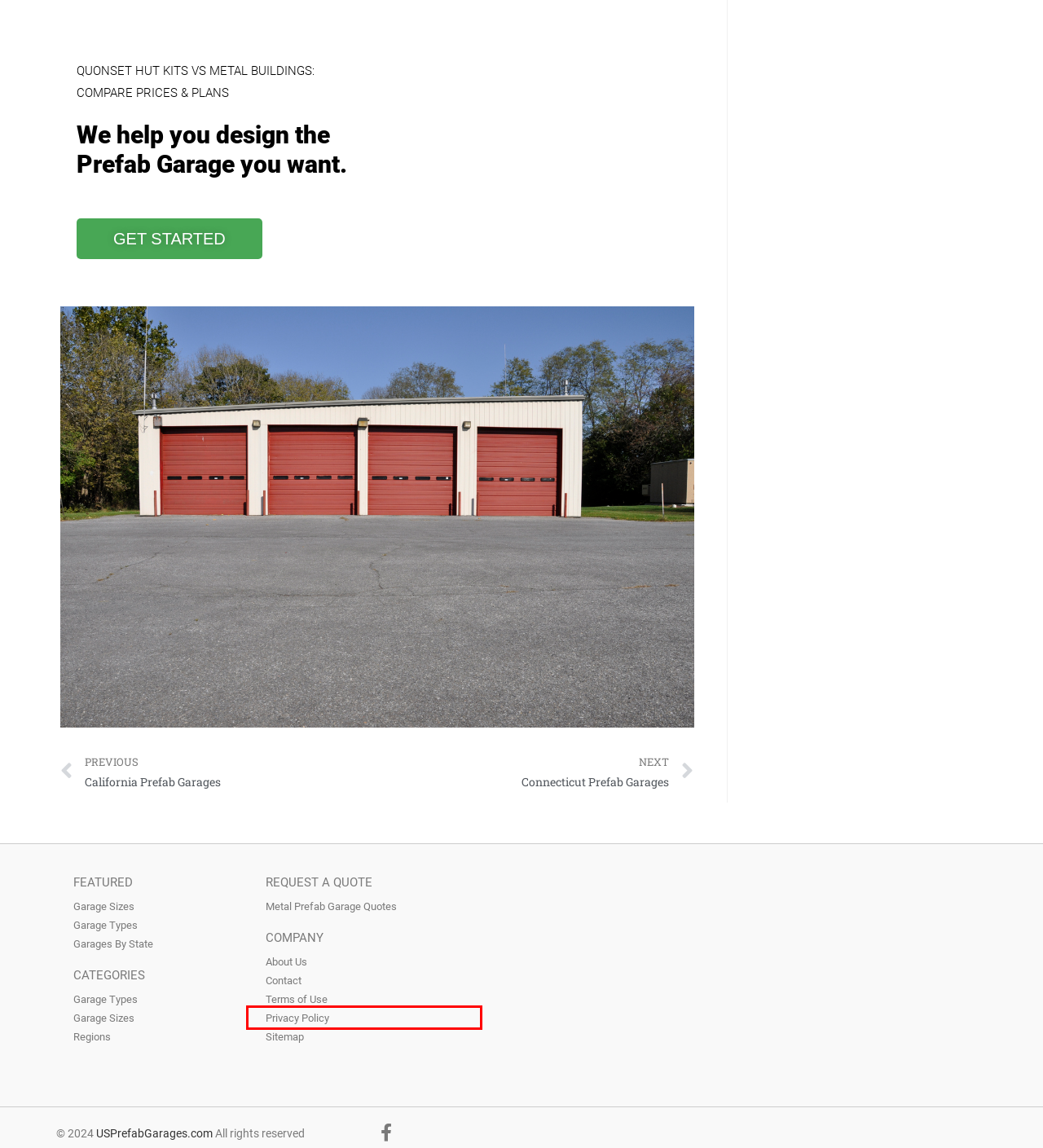You are given a screenshot of a webpage with a red rectangle bounding box around a UI element. Select the webpage description that best matches the new webpage after clicking the element in the bounding box. Here are the candidates:
A. Sitemap - US Prefab Garages
B. About Us - US Prefab Garages
C. Find A Prefab Garages By State
D. Privacy Policy - US Prefab Garages
E. What Are the Benefits of Building a 16x20 Garage
F. 3 Car Garage - How to Pick the Perfect Size for Your Home
G. Connecticut Prefab Garages 2022 - Get FREE Quotes Fast & Easy!
H. Contact - US Prefab Garages

D